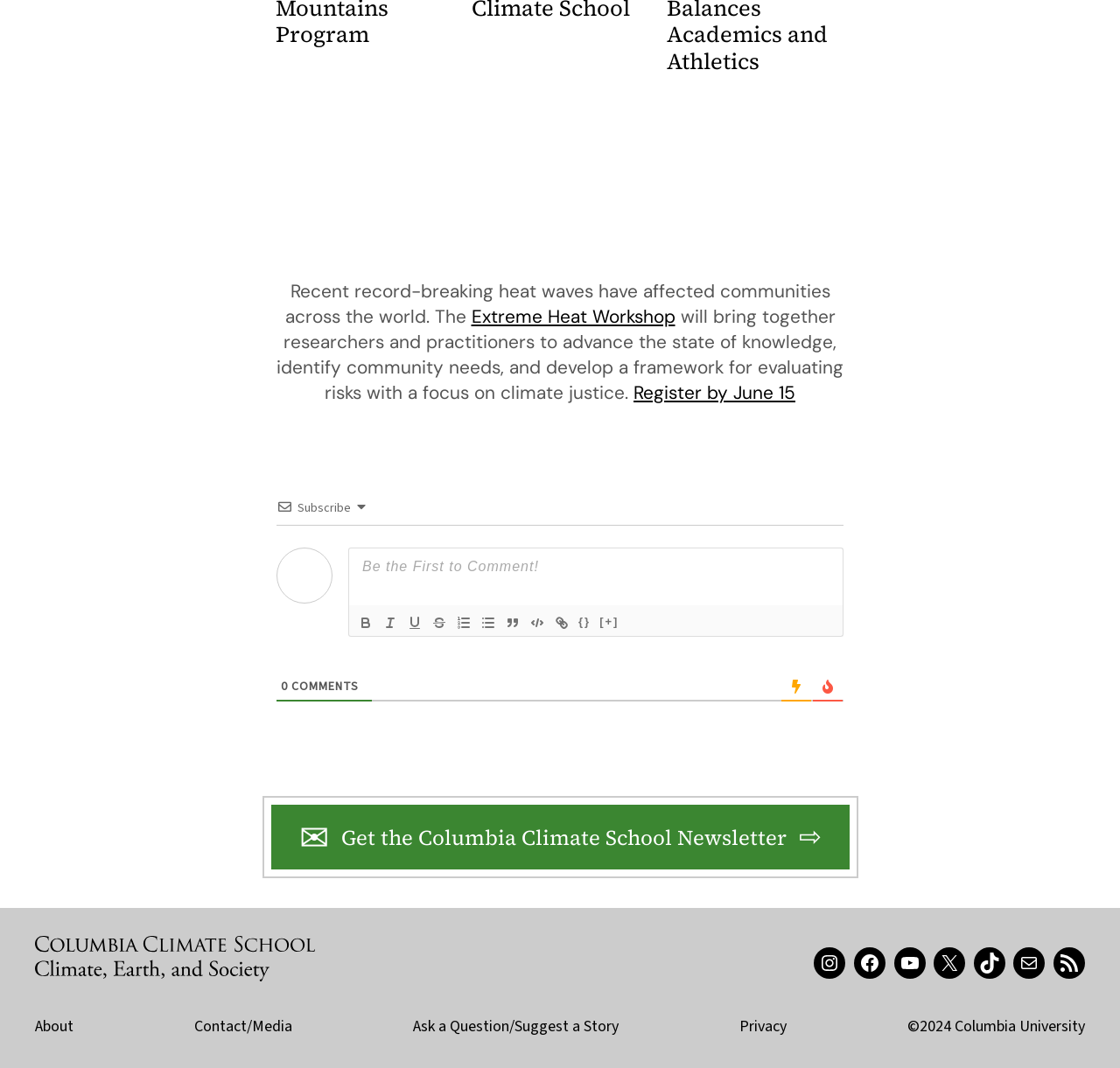Please mark the clickable region by giving the bounding box coordinates needed to complete this instruction: "Browse all records".

None